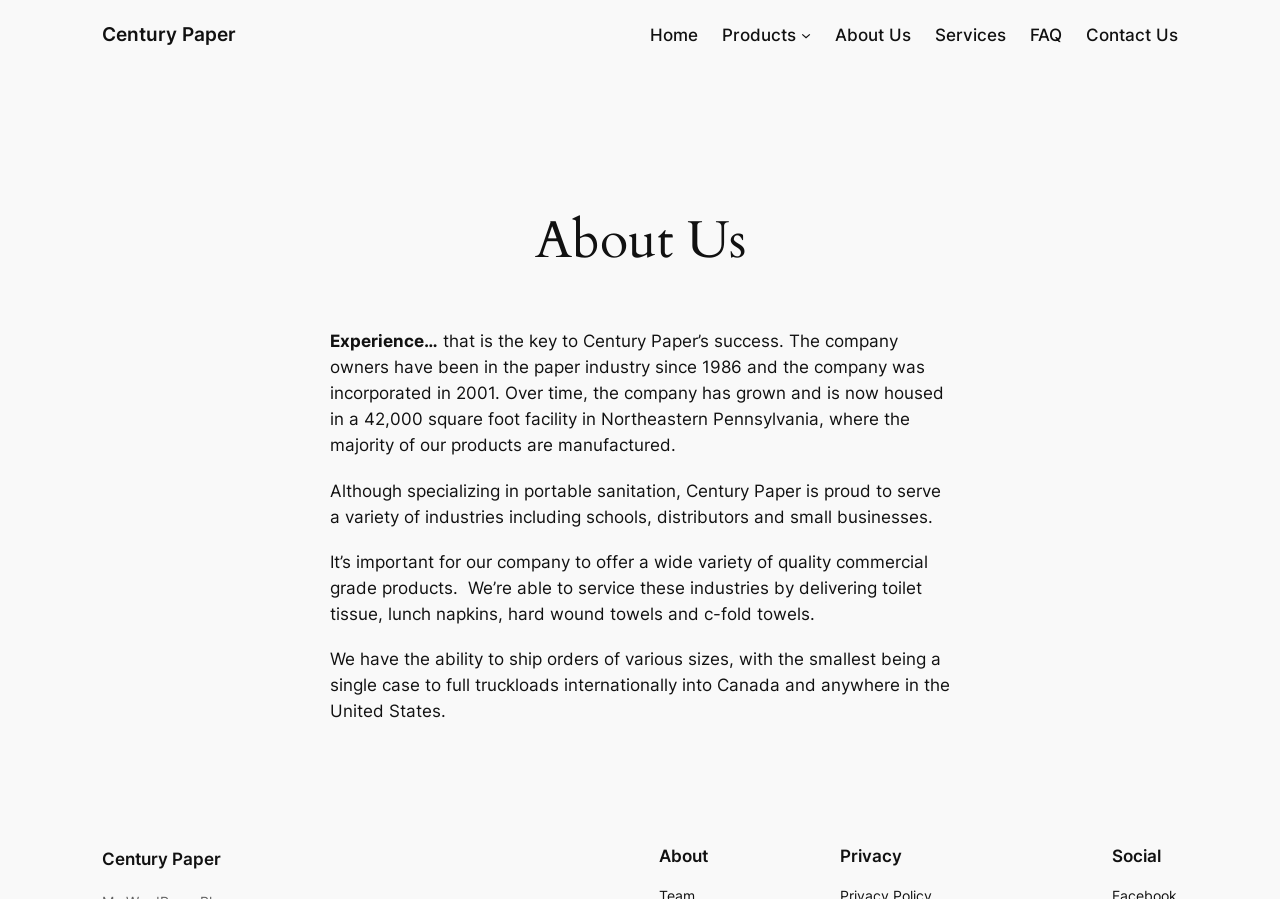Pinpoint the bounding box coordinates of the clickable element needed to complete the instruction: "Go to the Contact Us page". The coordinates should be provided as four float numbers between 0 and 1: [left, top, right, bottom].

[0.848, 0.024, 0.92, 0.053]